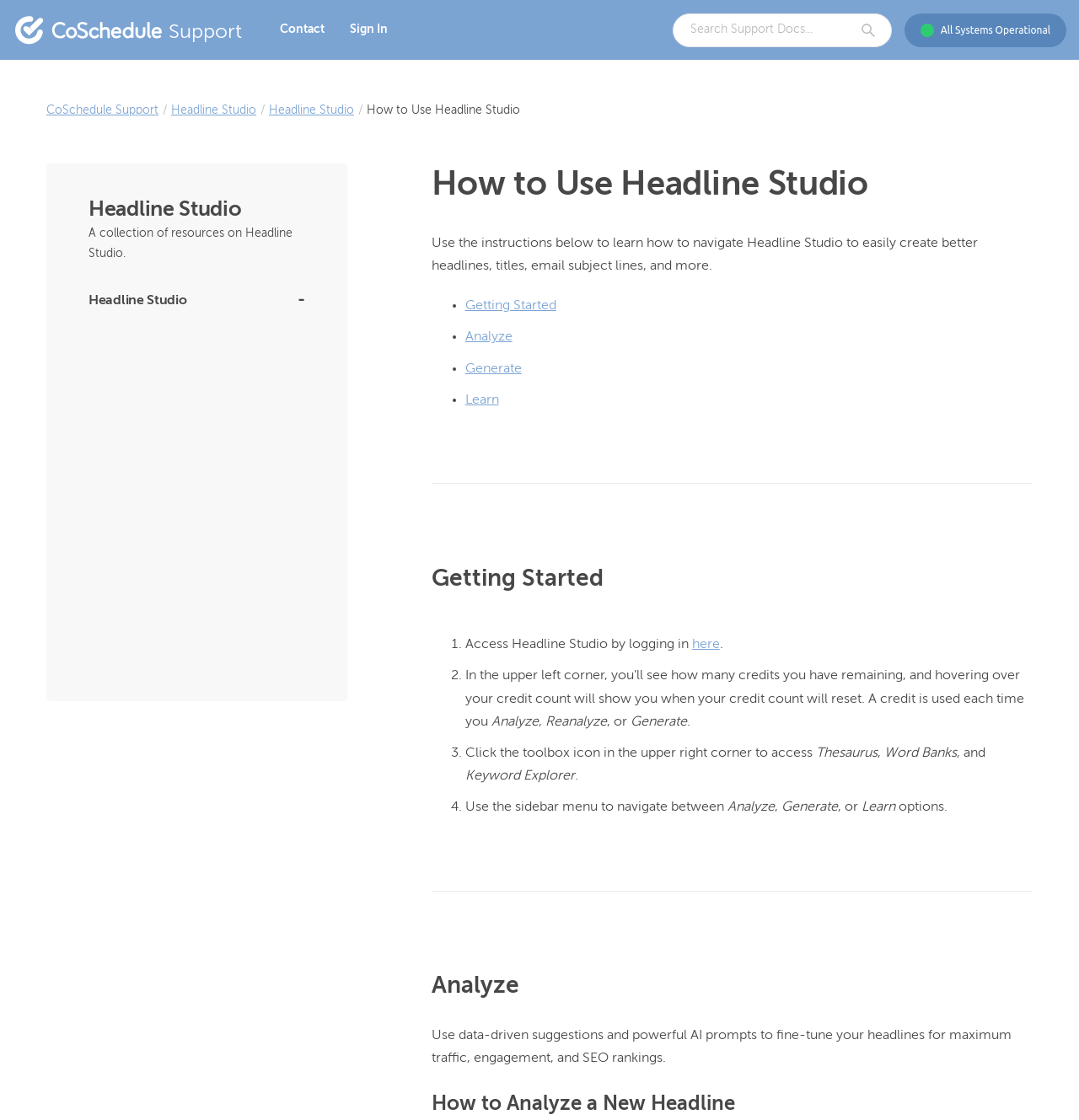Locate the bounding box coordinates of the clickable element to fulfill the following instruction: "Sign In". Provide the coordinates as four float numbers between 0 and 1 in the format [left, top, right, bottom].

[0.312, 0.013, 0.371, 0.041]